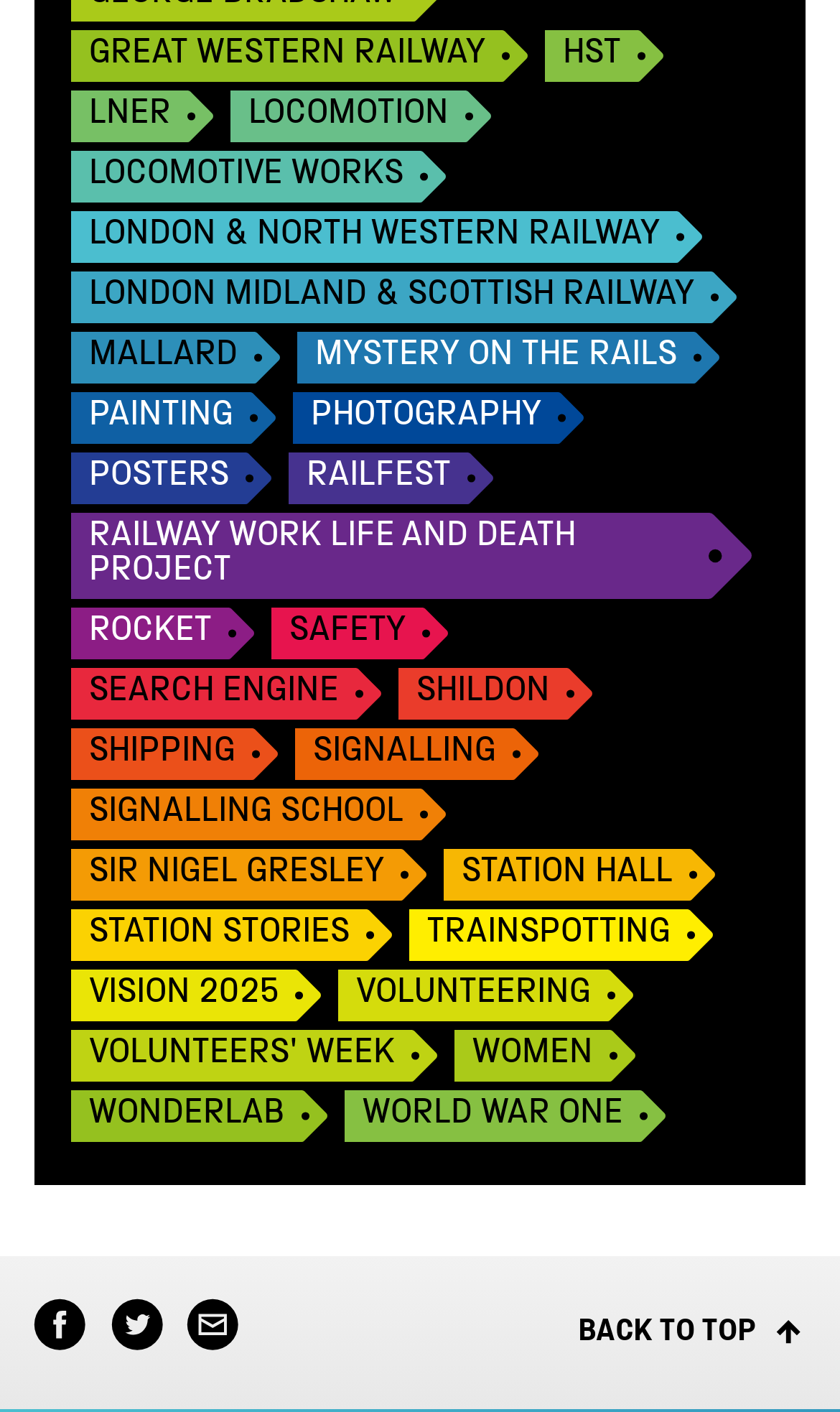Determine the bounding box of the UI element mentioned here: "Mystery on the Rails". The coordinates must be in the format [left, top, right, bottom] with values ranging from 0 to 1.

[0.355, 0.236, 0.857, 0.272]